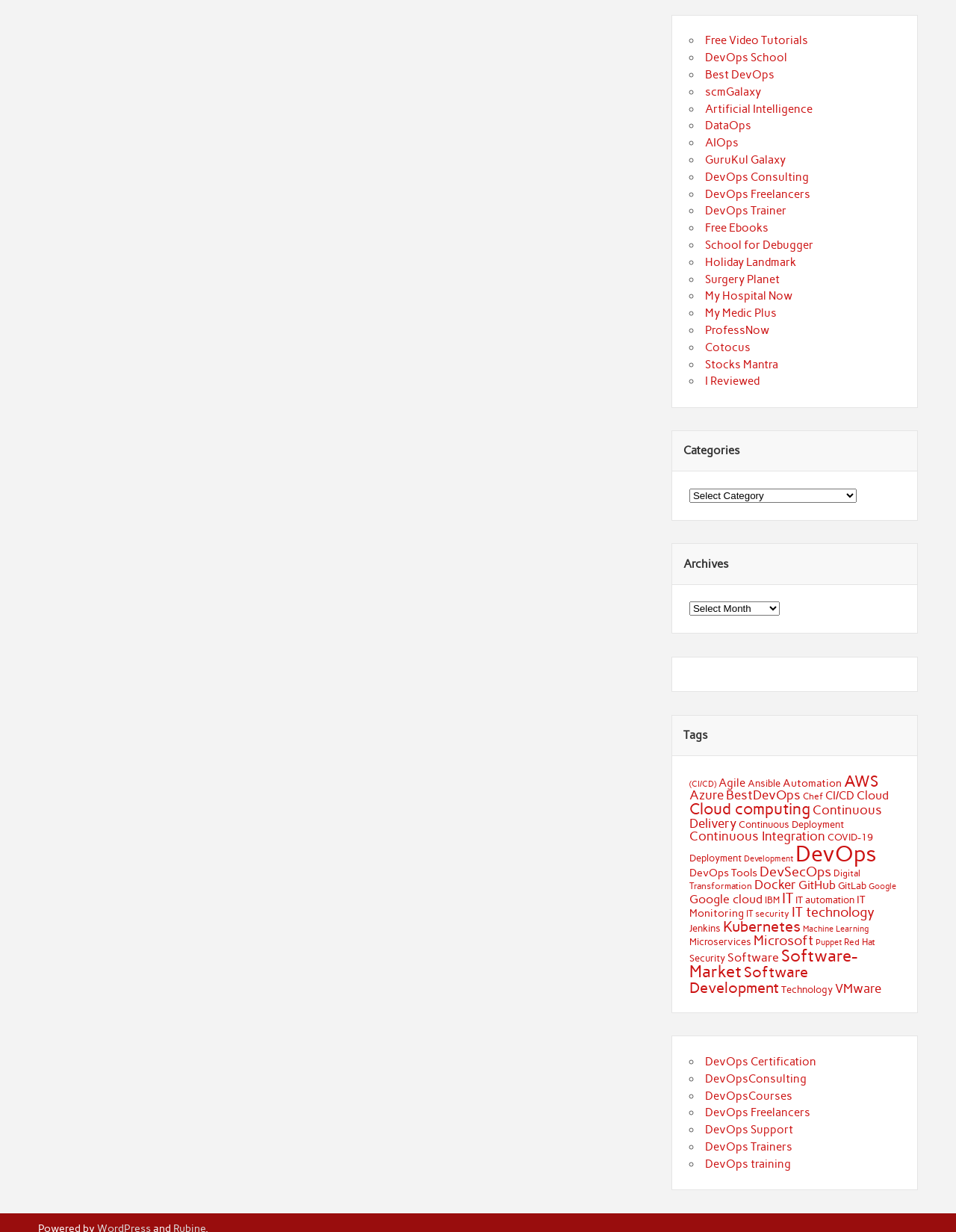Identify the bounding box coordinates of the clickable region required to complete the instruction: "Click on 'Free Video Tutorials'". The coordinates should be given as four float numbers within the range of 0 and 1, i.e., [left, top, right, bottom].

[0.738, 0.028, 0.845, 0.038]